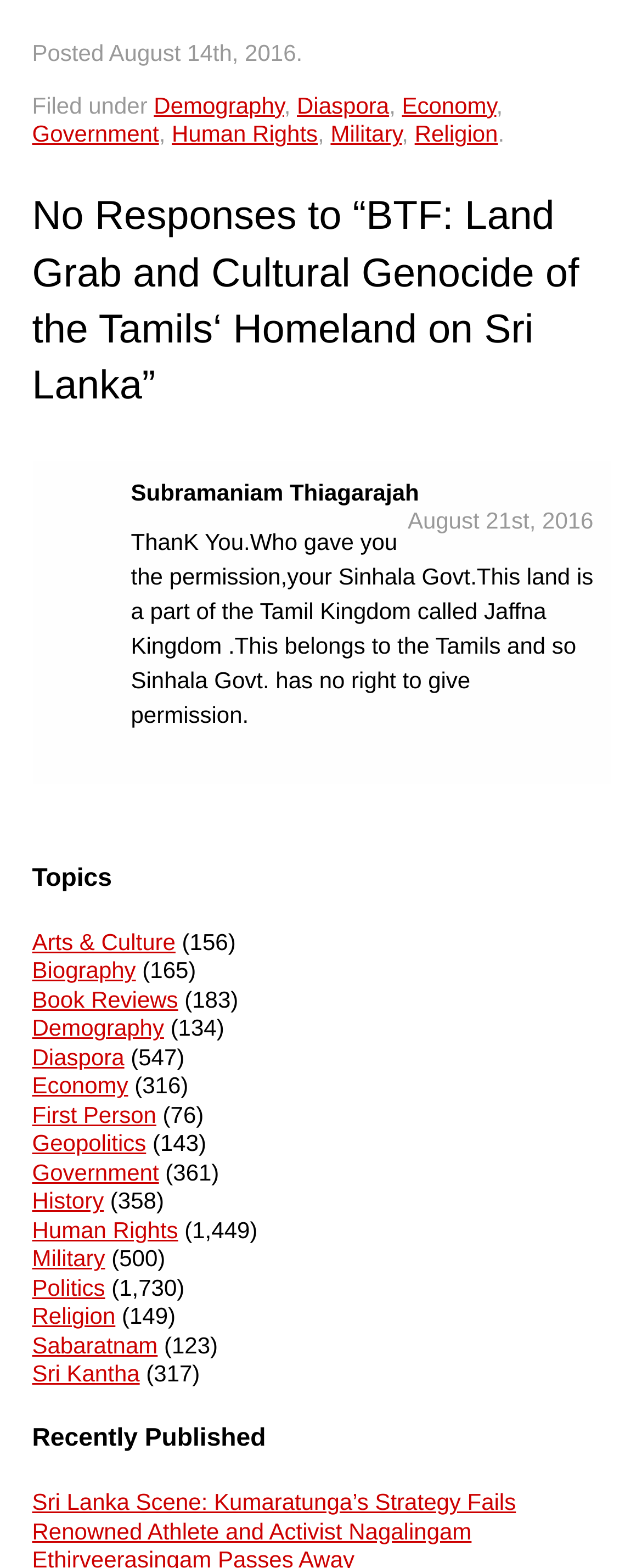Please identify the bounding box coordinates of the clickable element to fulfill the following instruction: "Click on the 'Human Rights' topic". The coordinates should be four float numbers between 0 and 1, i.e., [left, top, right, bottom].

[0.268, 0.077, 0.495, 0.094]